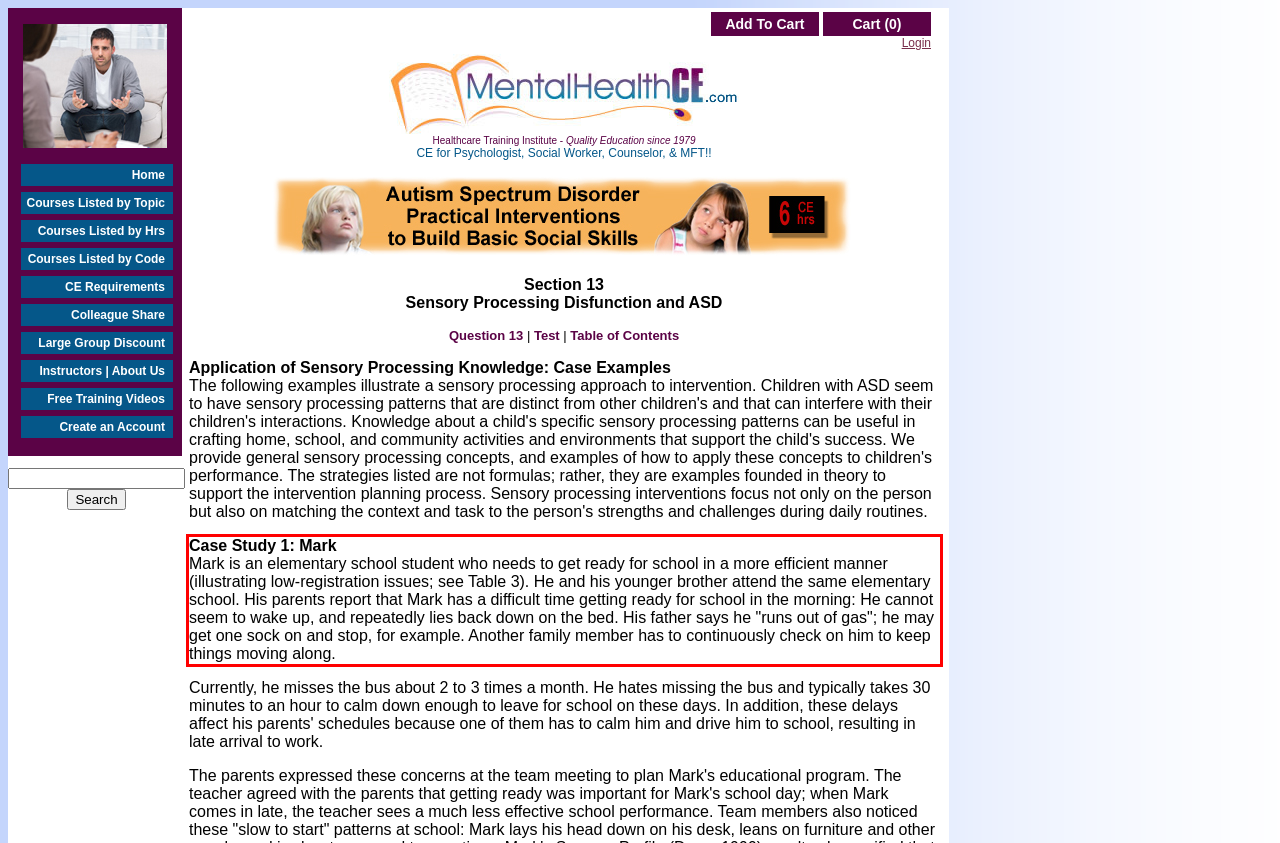You have a screenshot of a webpage, and there is a red bounding box around a UI element. Utilize OCR to extract the text within this red bounding box.

Case Study 1: Mark Mark is an elementary school student who needs to get ready for school in a more efficient manner (illustrating low-registration issues; see Table 3). He and his younger brother attend the same elementary school. His parents report that Mark has a difficult time getting ready for school in the morning: He cannot seem to wake up, and repeatedly lies back down on the bed. His father says he "runs out of gas"; he may get one sock on and stop, for example. Another family member has to continuously check on him to keep things moving along.